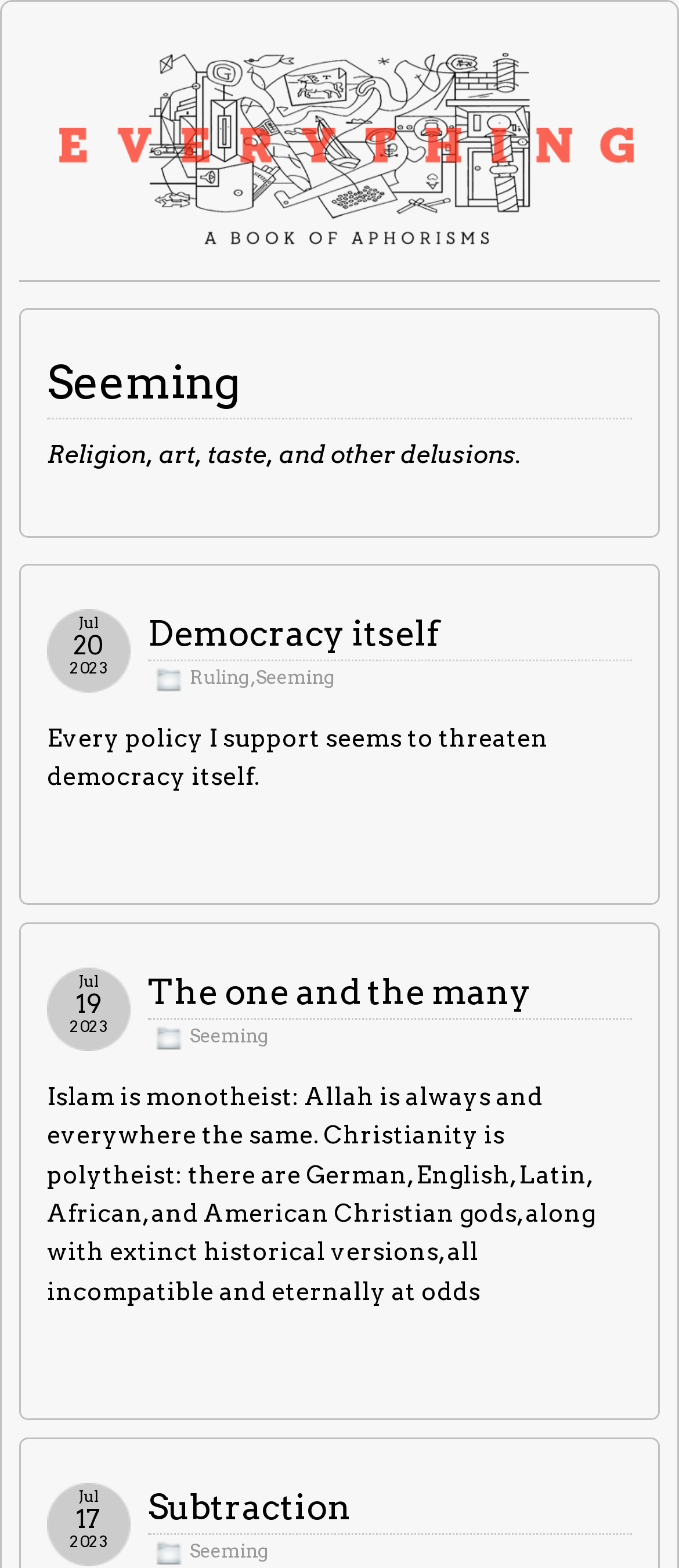Locate the bounding box coordinates of the clickable area needed to fulfill the instruction: "Follow the link 'The one and the many'".

[0.218, 0.619, 0.782, 0.646]